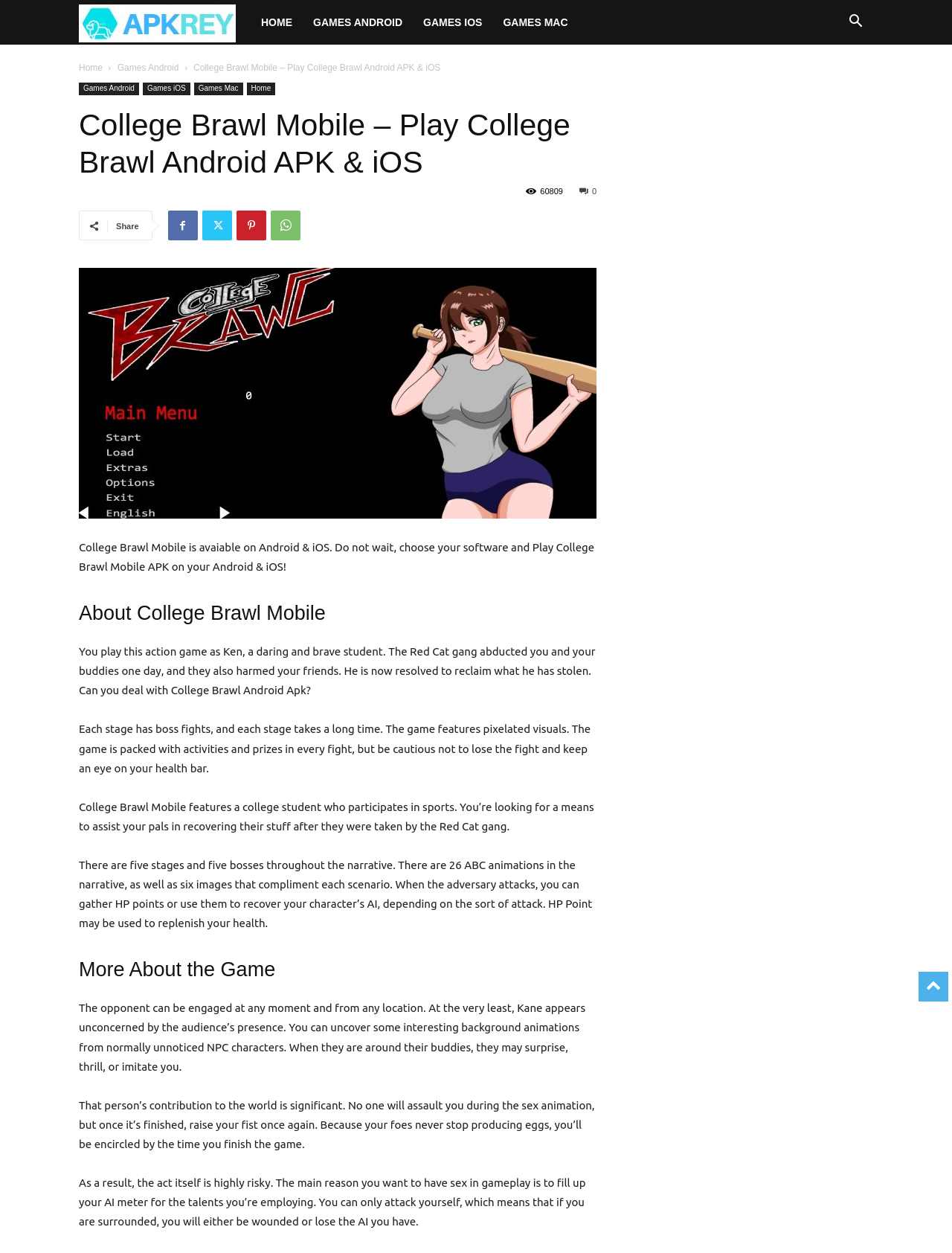What is the name of the gang that abducted the protagonist's friends?
Provide a fully detailed and comprehensive answer to the question.

I found the answer by reading the text on the webpage, which states 'The Red Cat gang abducted you and your buddies one day, and they also harmed your friends.' This sentence mentions the name of the gang that abducted the protagonist's friends.